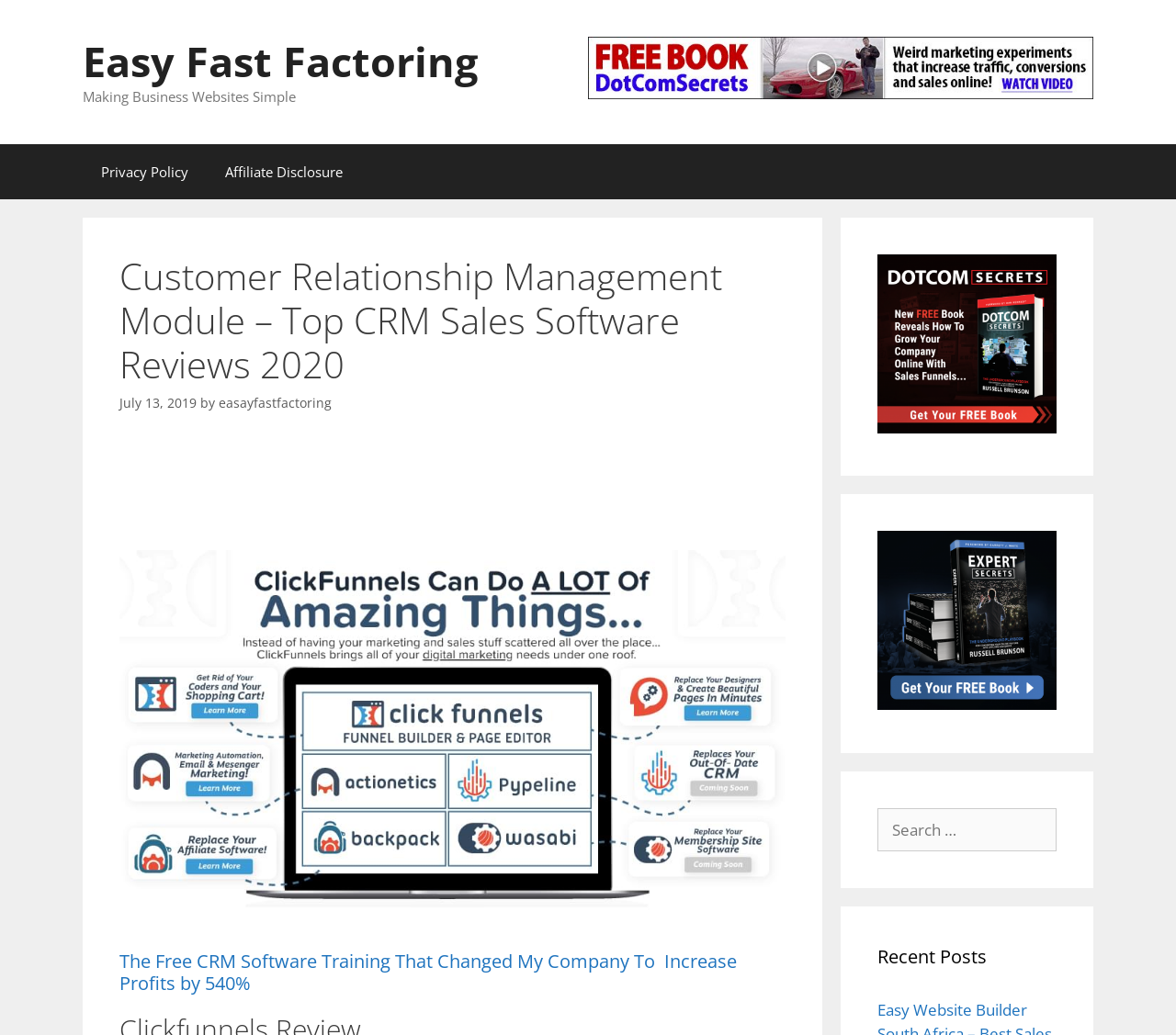Indicate the bounding box coordinates of the element that must be clicked to execute the instruction: "View Transparency page". The coordinates should be given as four float numbers between 0 and 1, i.e., [left, top, right, bottom].

None